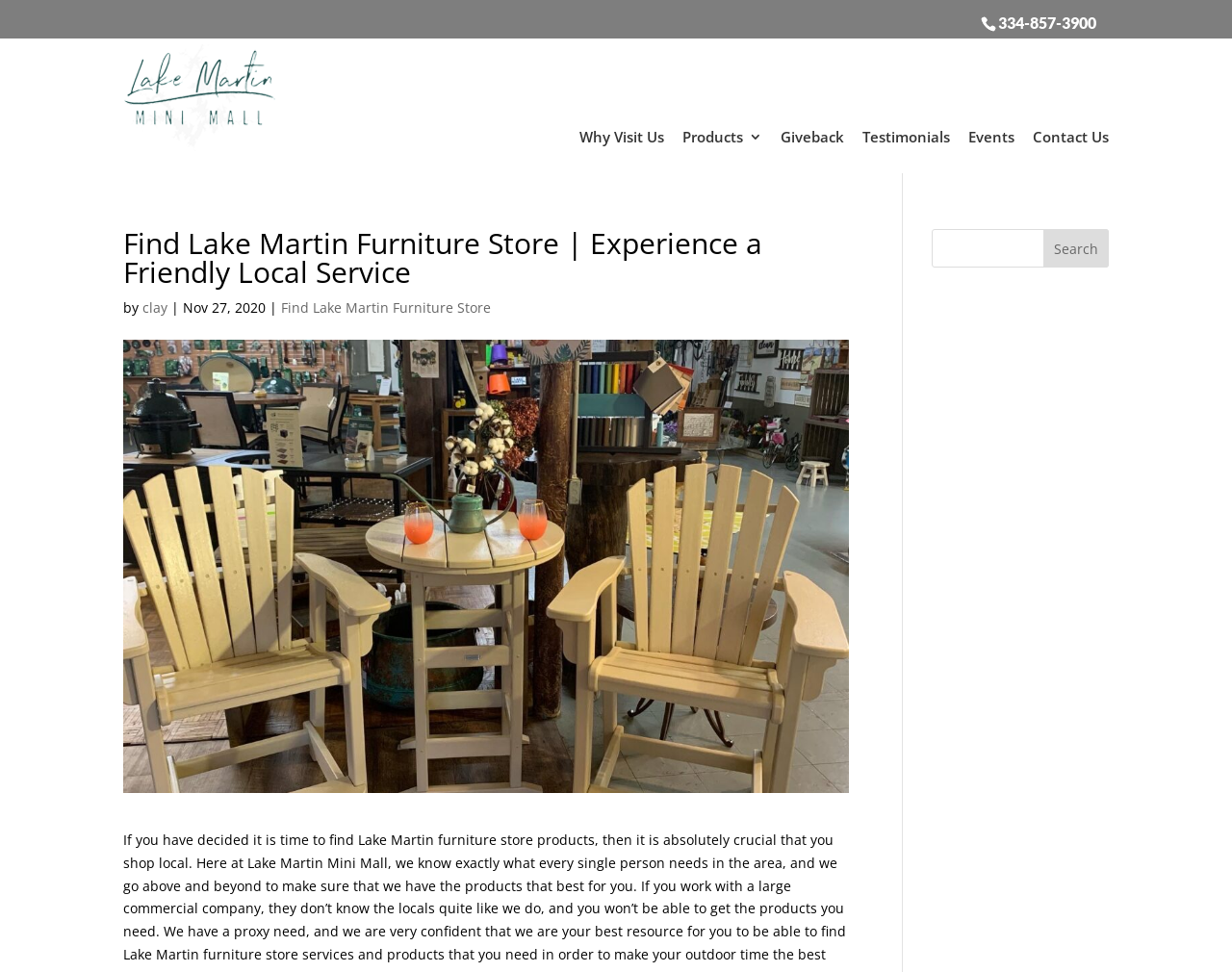Pinpoint the bounding box coordinates of the clickable area needed to execute the instruction: "Contact us". The coordinates should be specified as four float numbers between 0 and 1, i.e., [left, top, right, bottom].

[0.838, 0.129, 0.9, 0.143]